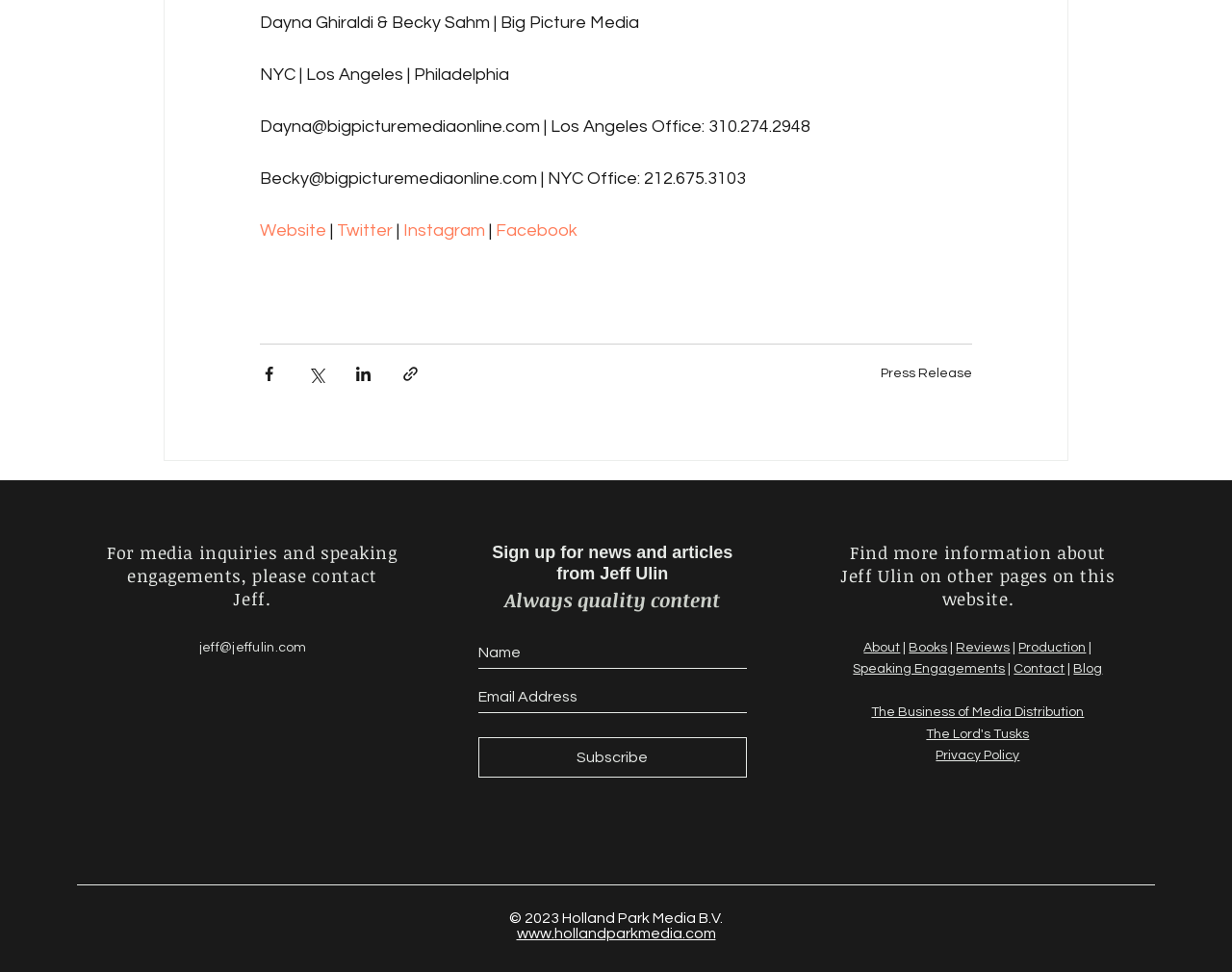Please identify the bounding box coordinates of the element that needs to be clicked to perform the following instruction: "click on the link to go to the home page".

None